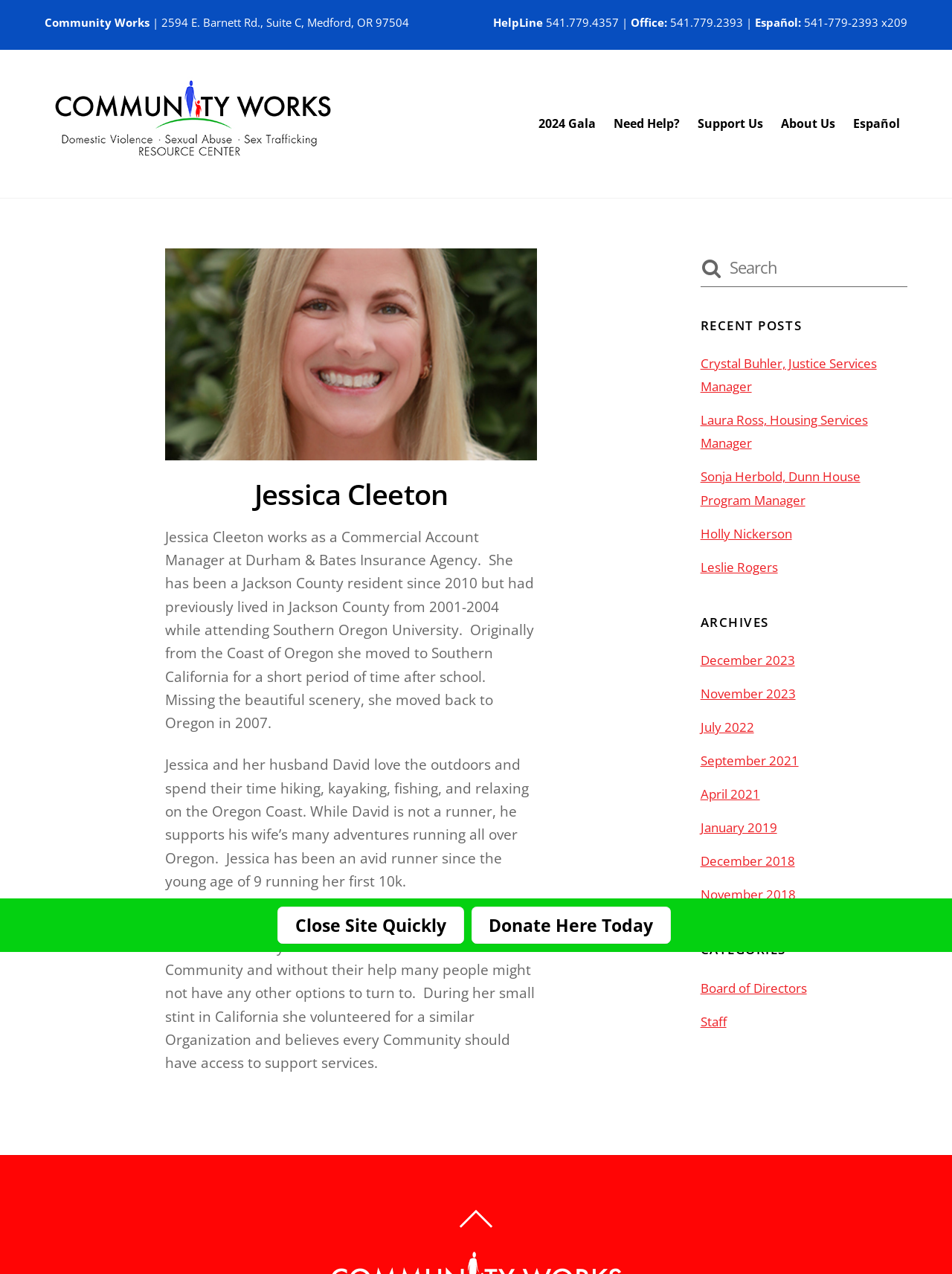Please mark the bounding box coordinates of the area that should be clicked to carry out the instruction: "View cart".

None